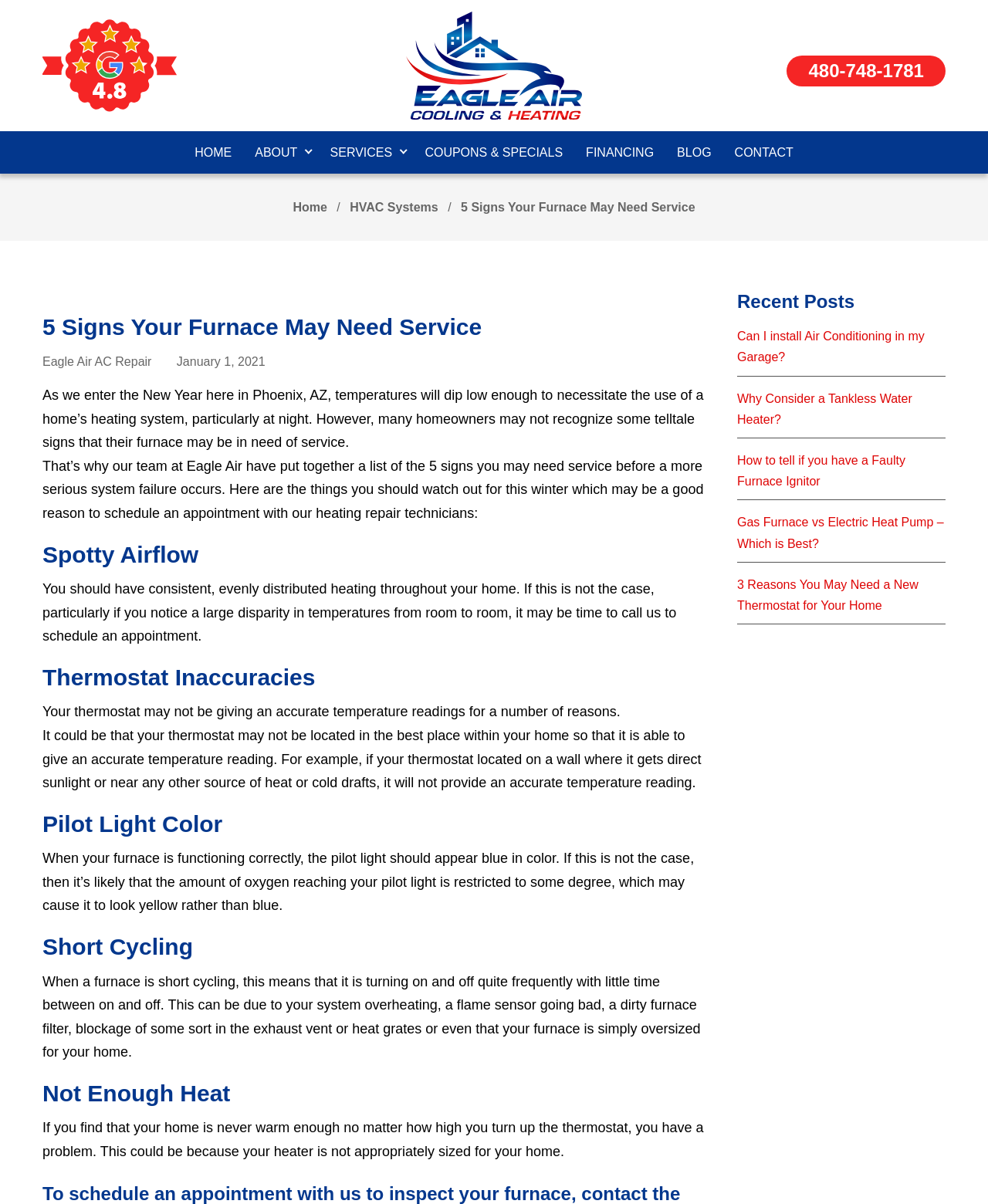Please locate the bounding box coordinates of the element that should be clicked to achieve the given instruction: "Check the recent post 'Can I install Air Conditioning in my Garage?'".

[0.746, 0.274, 0.936, 0.302]